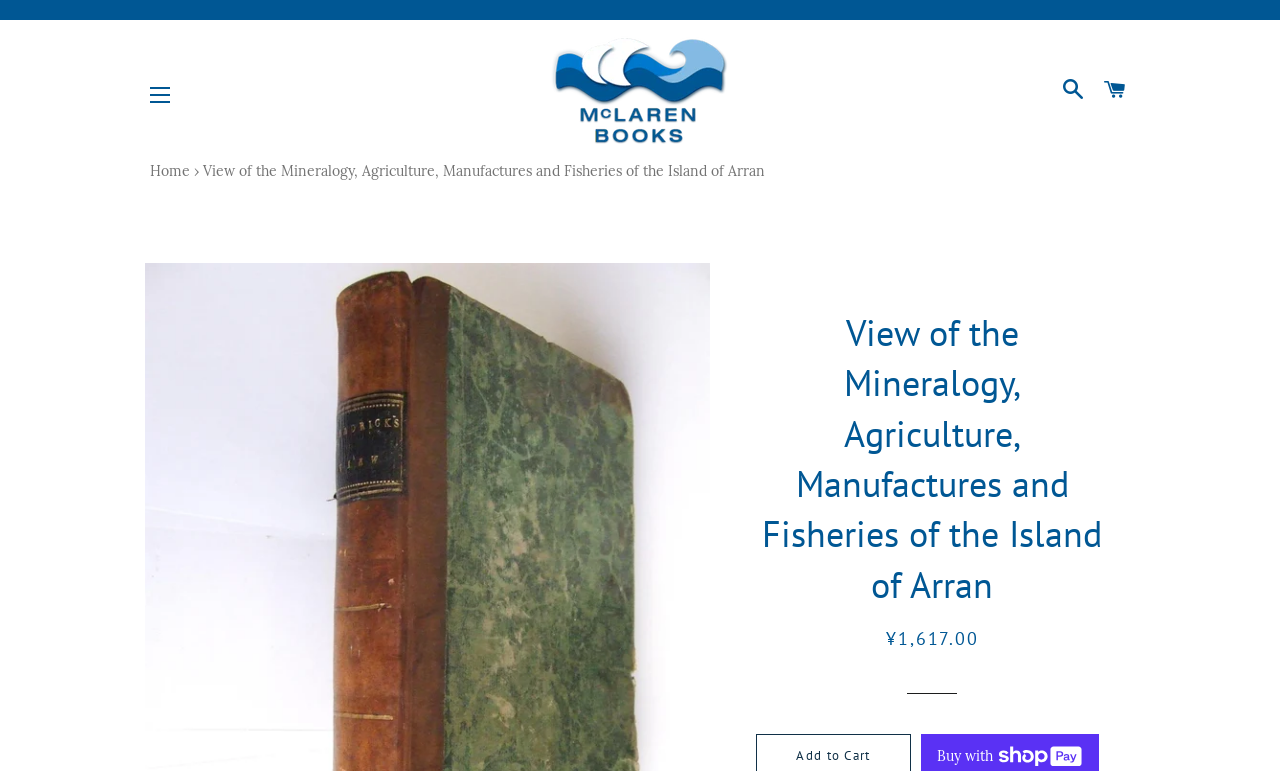Please provide the main heading of the webpage content.

View of the Mineralogy, Agriculture, Manufactures and Fisheries of the Island of Arran